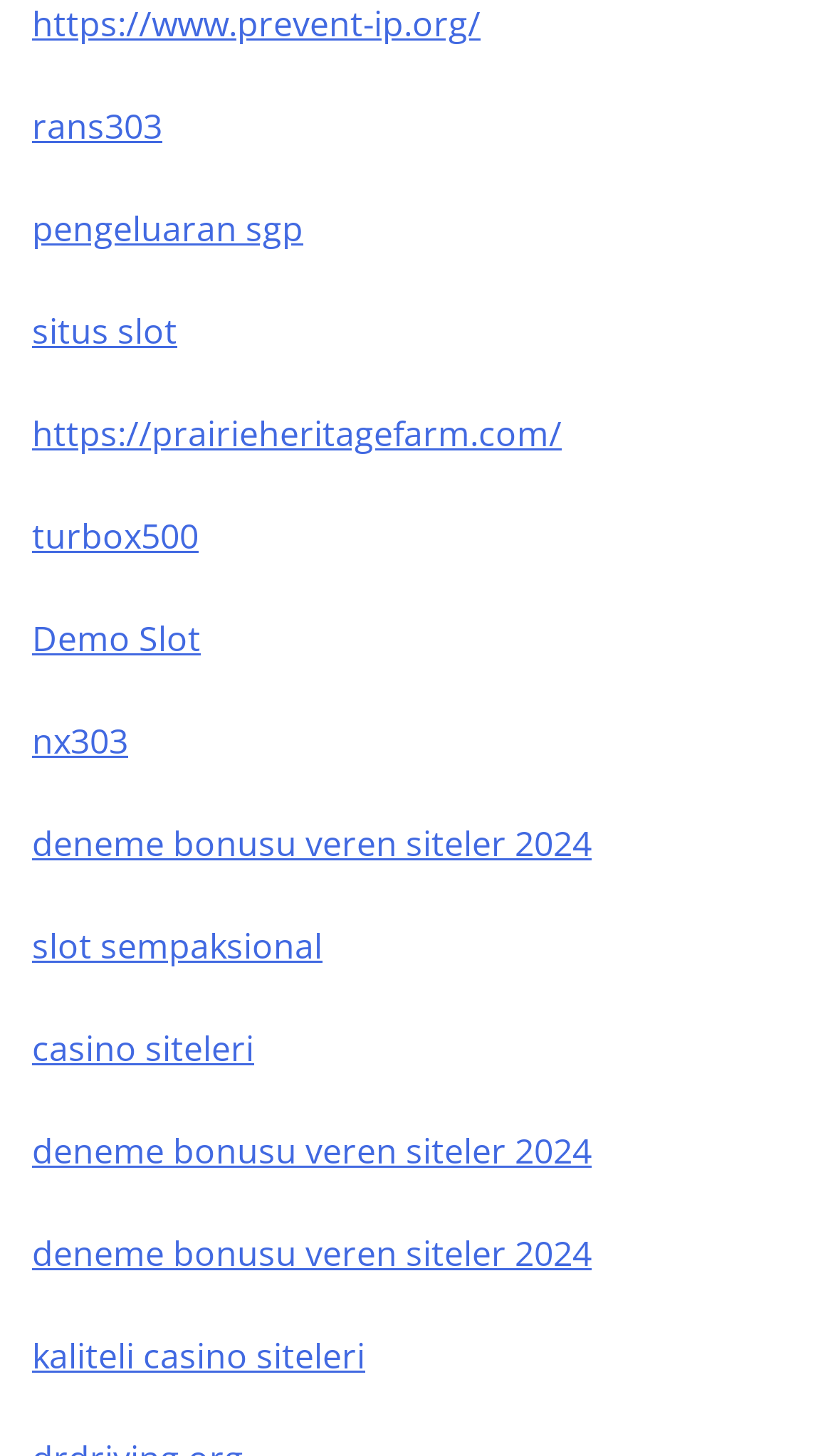Locate the bounding box coordinates of the area that needs to be clicked to fulfill the following instruction: "view the Kaliteli Casino Siteleri page". The coordinates should be in the format of four float numbers between 0 and 1, namely [left, top, right, bottom].

[0.038, 0.915, 0.438, 0.947]